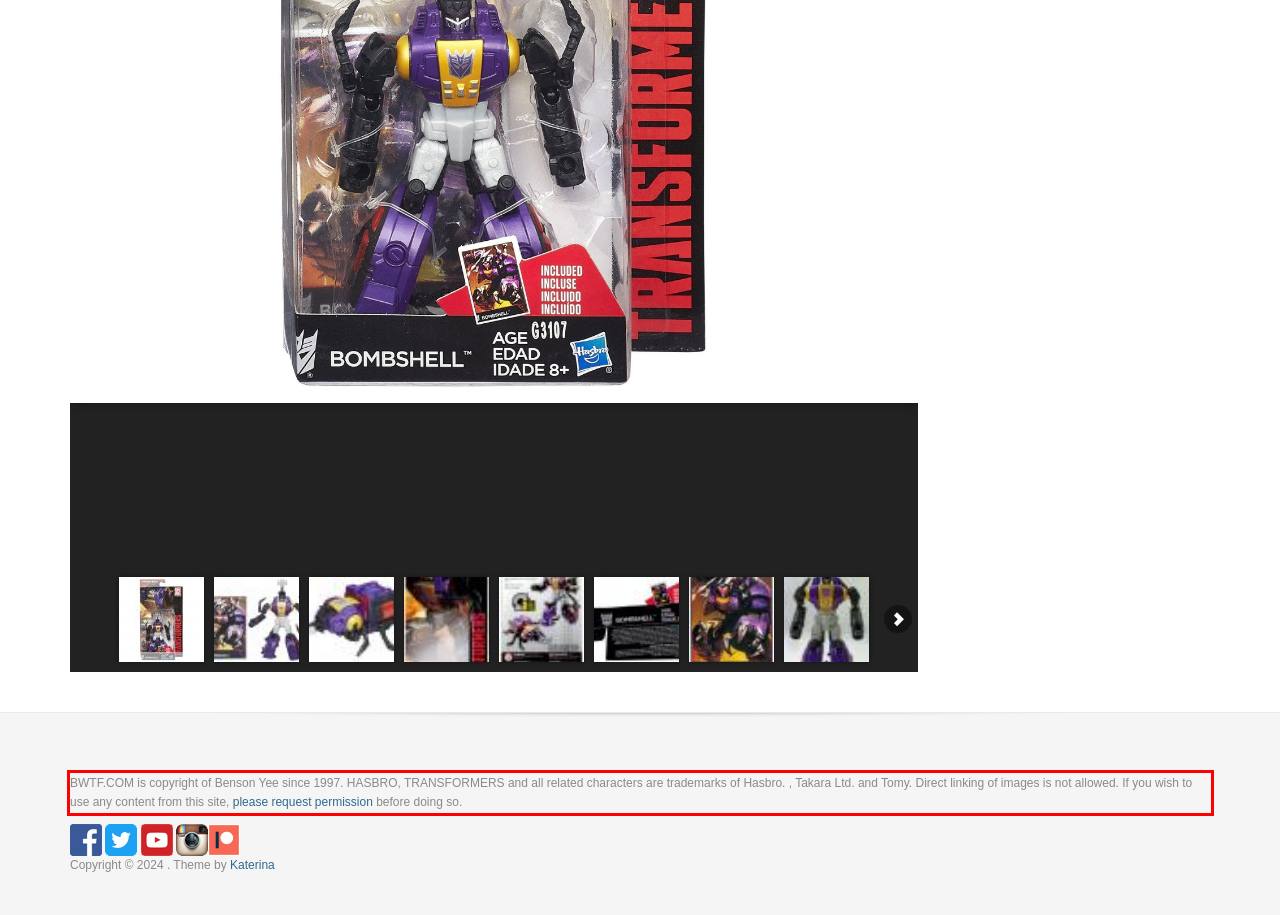Given a webpage screenshot with a red bounding box, perform OCR to read and deliver the text enclosed by the red bounding box.

BWTF.COM is copyright of Benson Yee since 1997. HASBRO, TRANSFORMERS and all related characters are trademarks of Hasbro. , Takara Ltd. and Tomy. Direct linking of images is not allowed. If you wish to use any content from this site, please request permission before doing so.